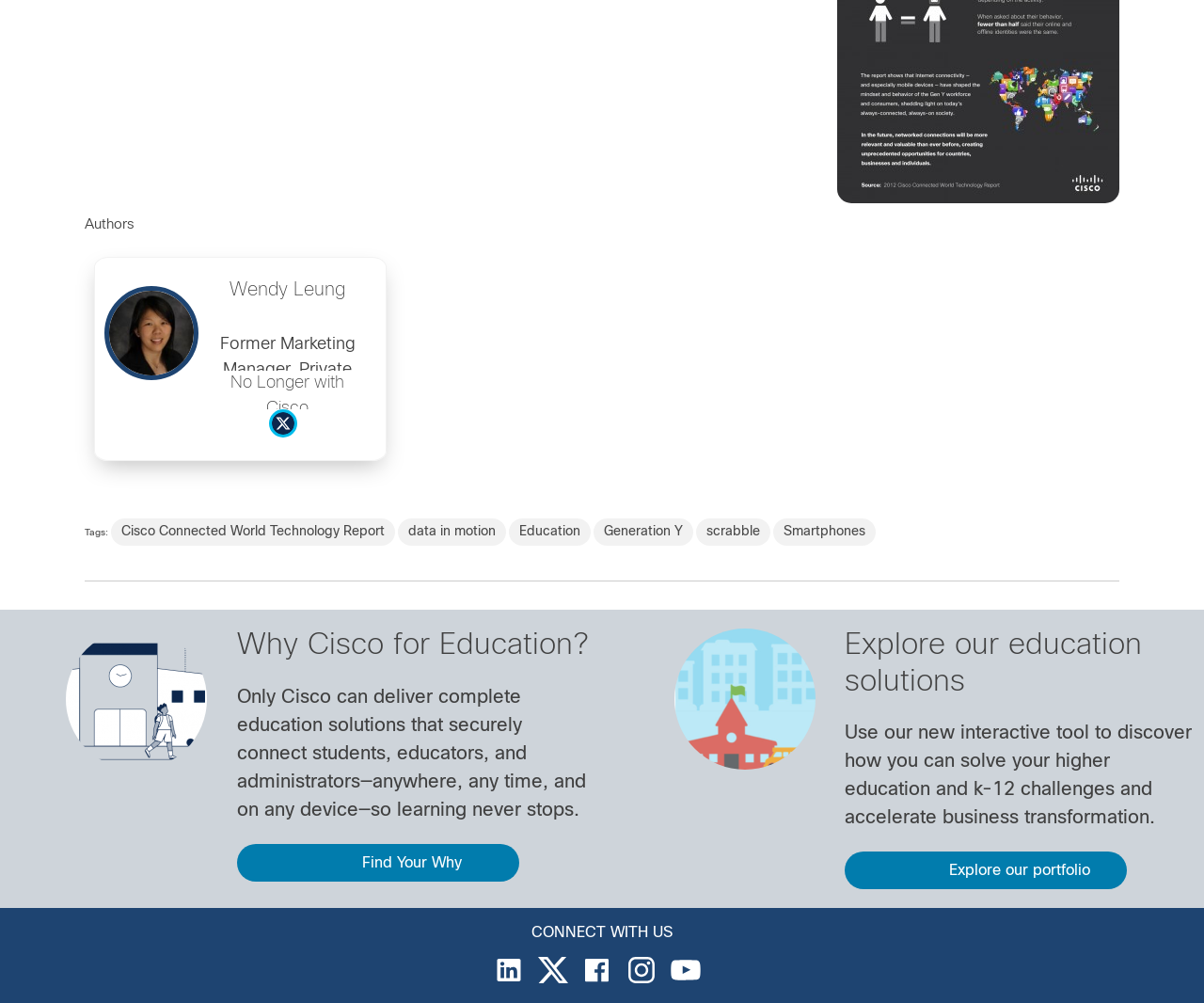Please identify the bounding box coordinates of the region to click in order to complete the given instruction: "Click on the 'Find Your Why' button". The coordinates should be four float numbers between 0 and 1, i.e., [left, top, right, bottom].

[0.197, 0.841, 0.431, 0.879]